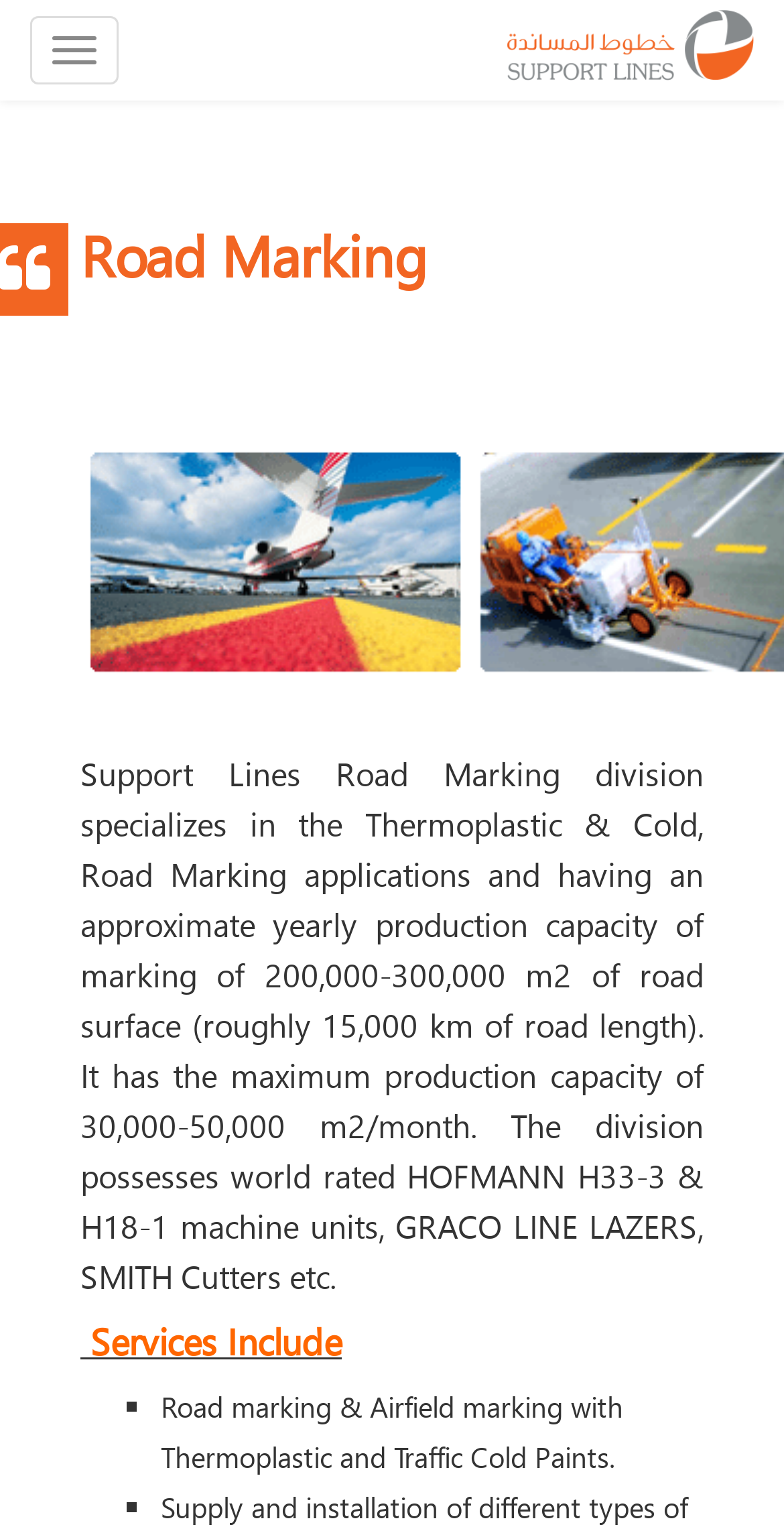Identify and provide the bounding box coordinates of the UI element described: "Toggle navigation". The coordinates should be formatted as [left, top, right, bottom], with each number being a float between 0 and 1.

[0.038, 0.01, 0.151, 0.055]